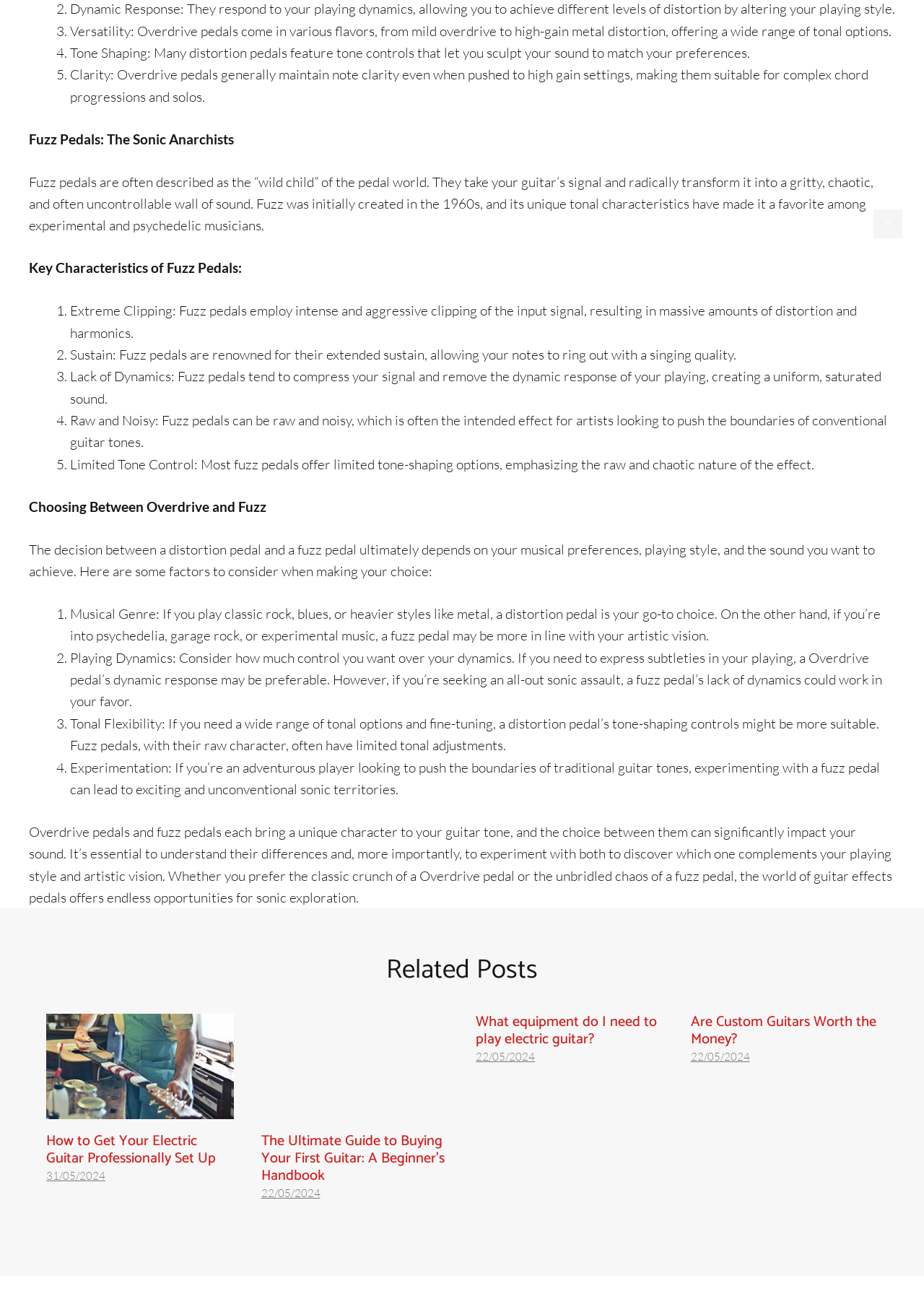Provide a one-word or brief phrase answer to the question:
What are the key characteristics of overdrive pedals?

Dynamic response, versatility, tone shaping, clarity